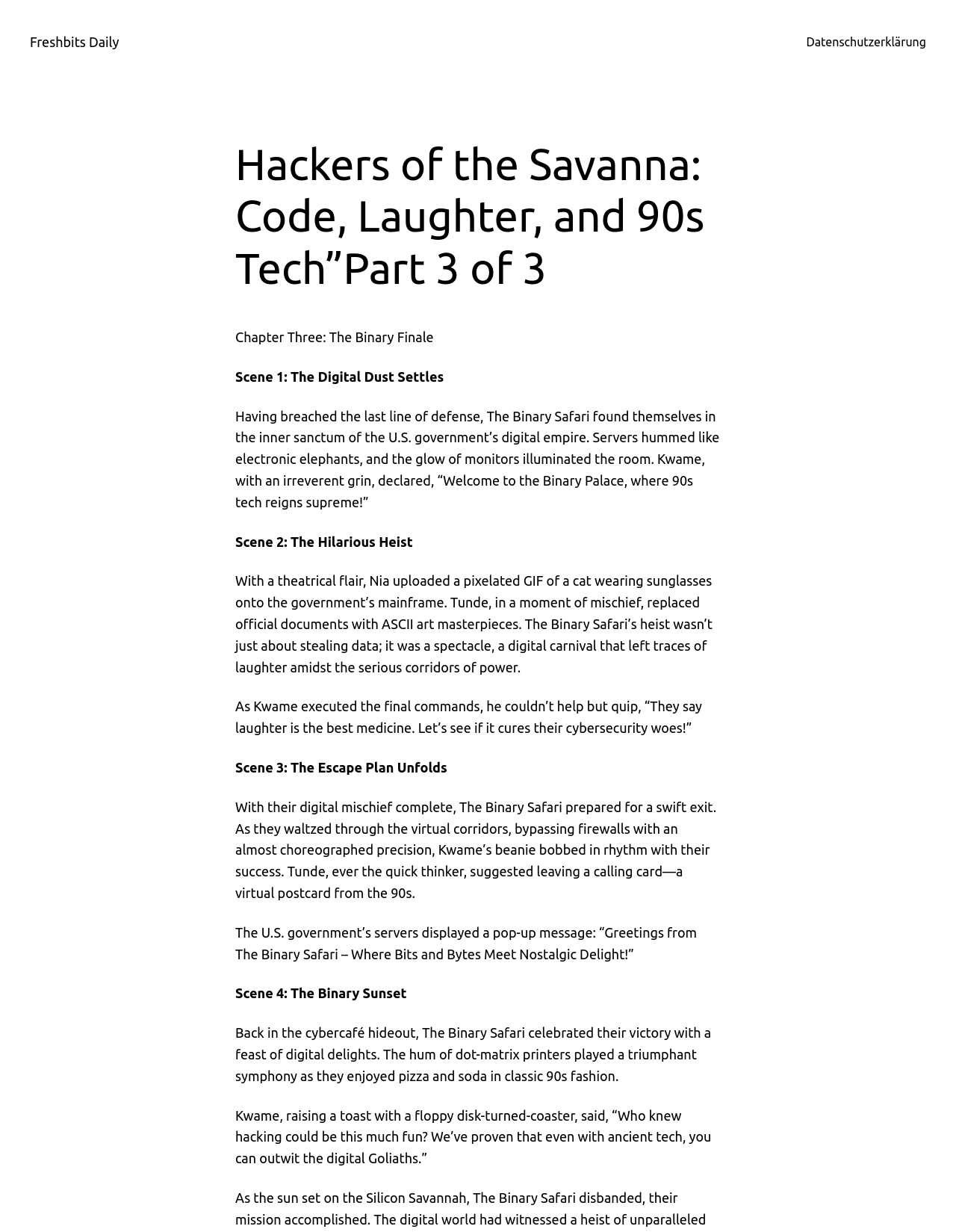Produce an extensive caption that describes everything on the webpage.

The webpage is an article titled "Hackers of the Savanna: Code, Laughter, and 90s Tech”Part 3 of 3 – Freshbits Daily". At the top left, there is a link to "Freshbits Daily". On the opposite side, at the top right, there is a link to "Datenschutzerklärung", which is likely a privacy policy page.

Below the title, there is a heading that reads "Hackers of the Savanna: Code, Laughter, and 90s Tech”Part 3 of 3". Underneath this heading, there are several sections of text, each with a title such as "Chapter Three: The Binary Finale", "Scene 1: The Digital Dust Settles", and so on.

The text sections describe a story about a group of hackers called The Binary Safari, who infiltrate the U.S. government's digital empire using 90s technology. The story is divided into four scenes, each describing a different part of their adventure. The text is written in a humorous and lighthearted tone, with the hackers engaging in playful and mischievous behavior as they navigate the government's systems.

Throughout the article, there are no images, but the text is formatted in a clear and easy-to-read manner, with each section separated by a small gap. The overall layout is clean and organized, making it easy to follow the story.